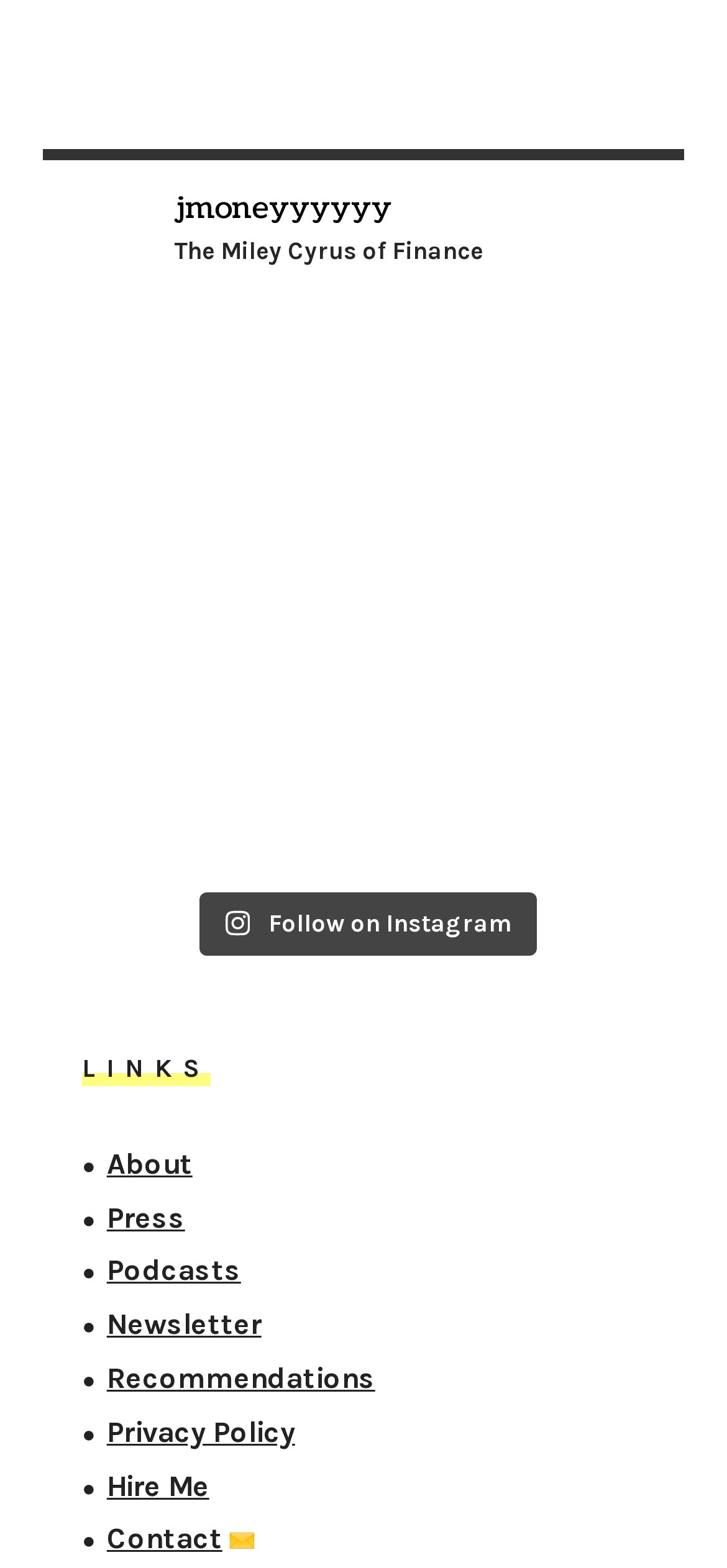What is the theme of the post with the image of a potato?
Based on the screenshot, answer the question with a single word or phrase.

blessings